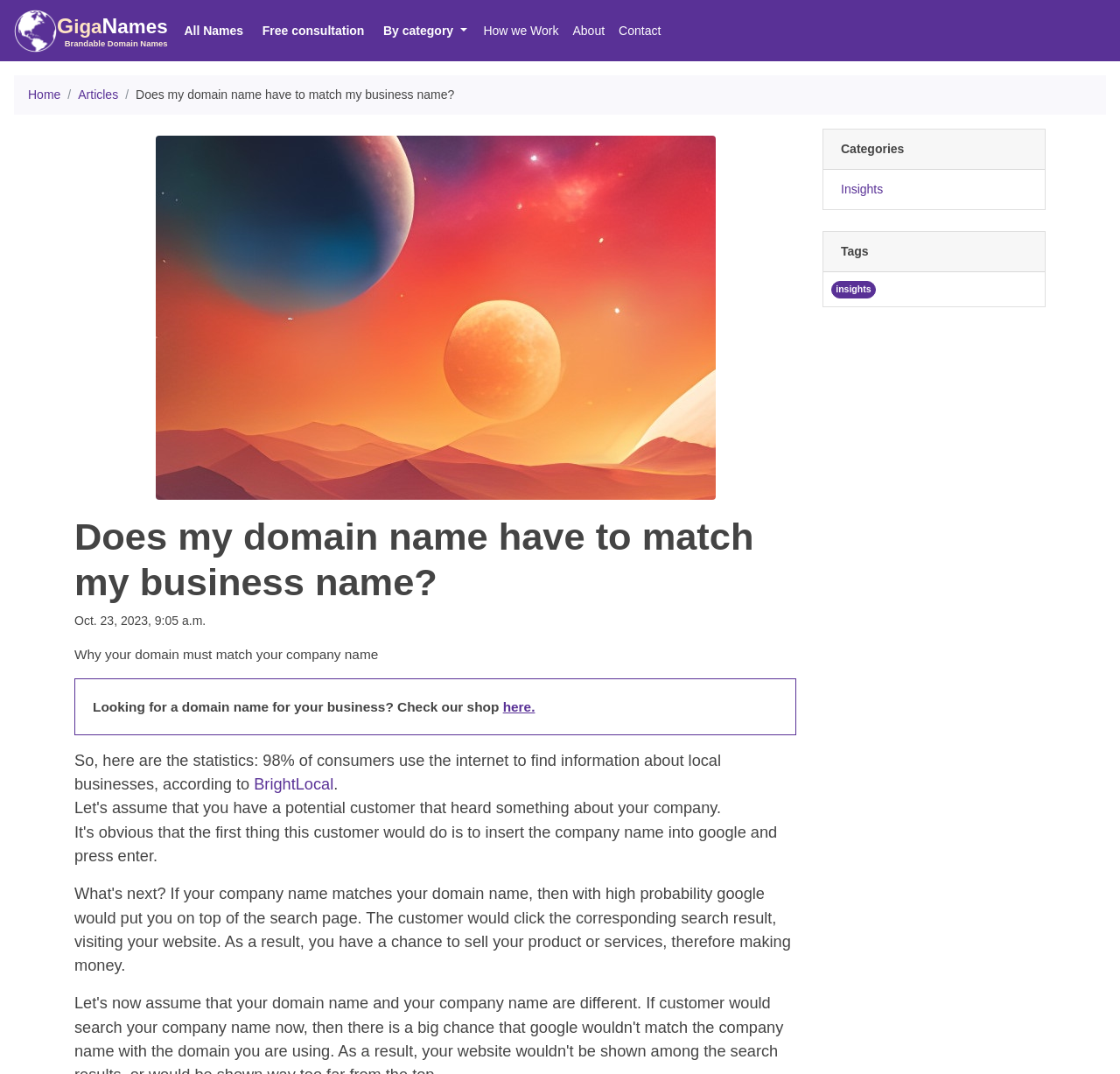What is the purpose of the link 'here'?
Answer with a single word or phrase by referring to the visual content.

To check the shop